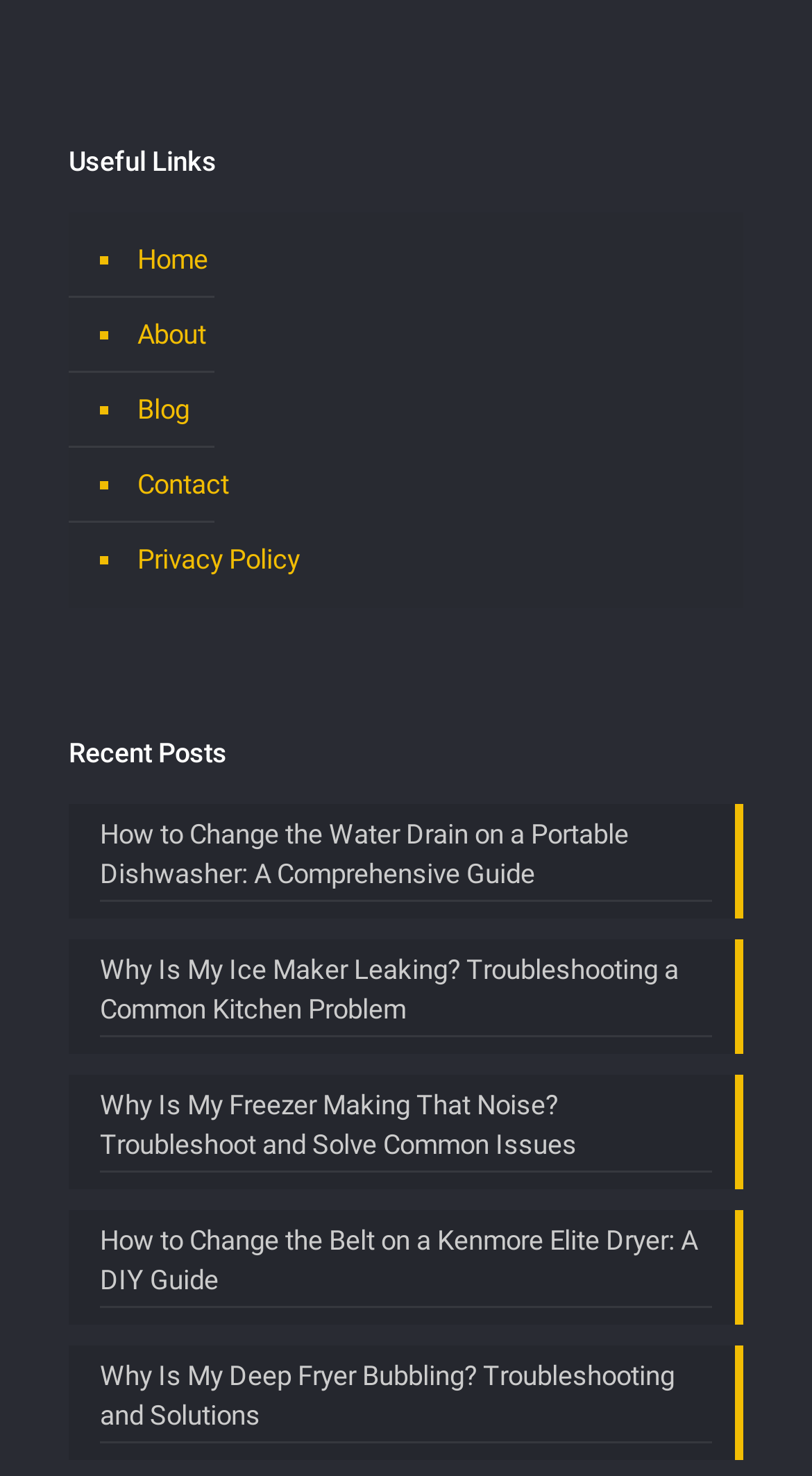What is the first link under 'Useful Links'?
Please provide a single word or phrase as the answer based on the screenshot.

Home